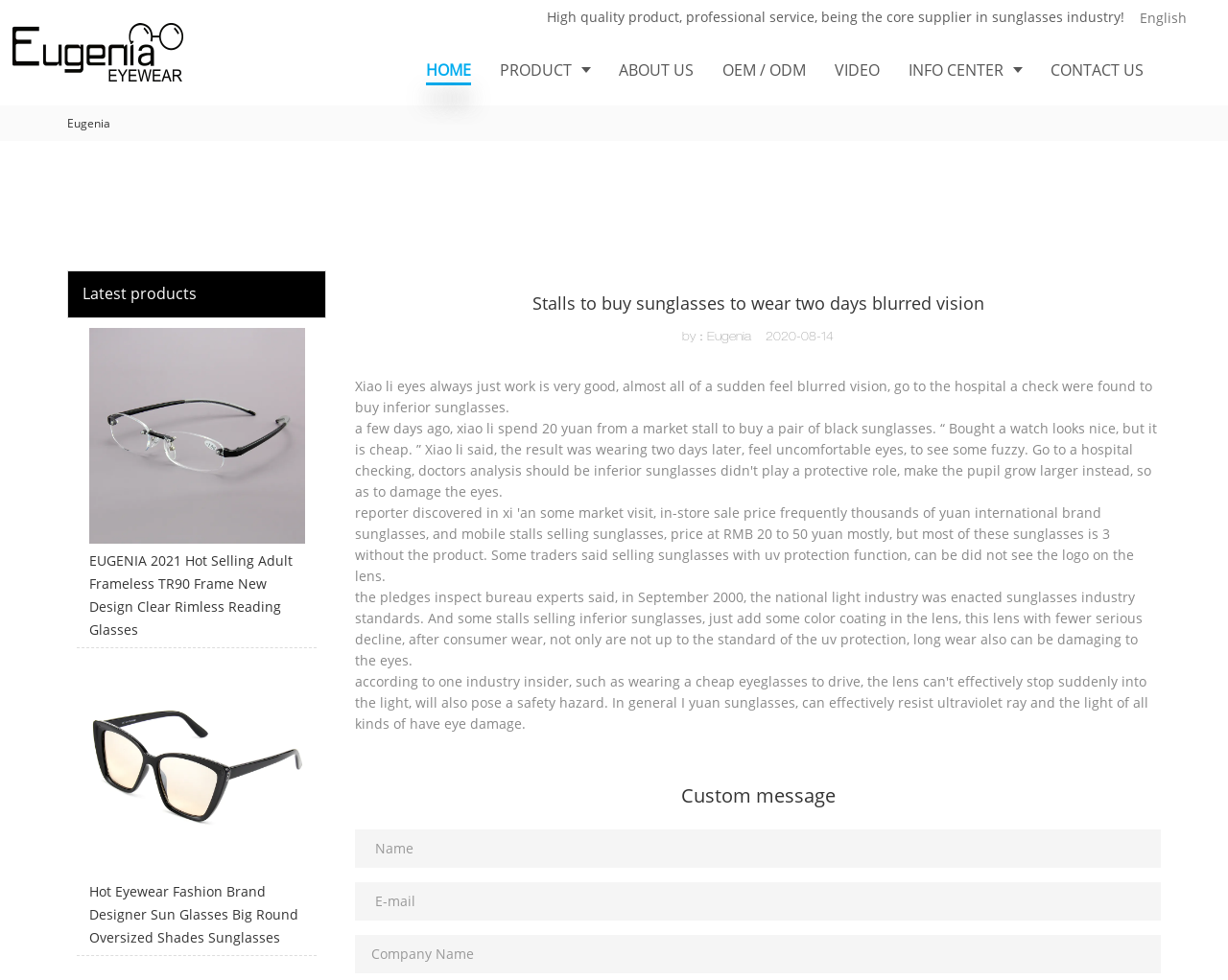Please identify the webpage's heading and generate its text content.

Stalls to buy sunglasses to wear two days blurred vision